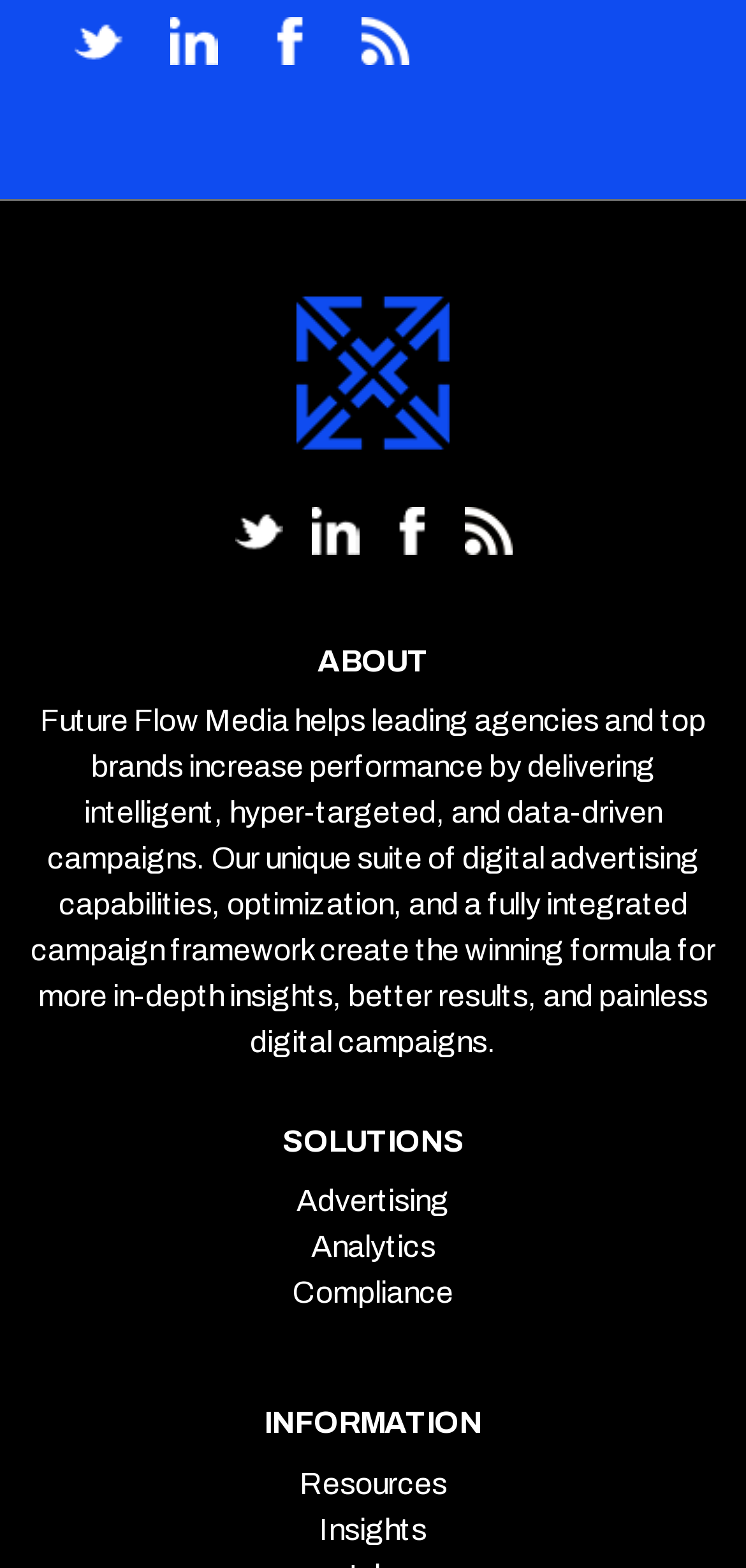What is the company name?
Identify the answer in the screenshot and reply with a single word or phrase.

Future Flow Media